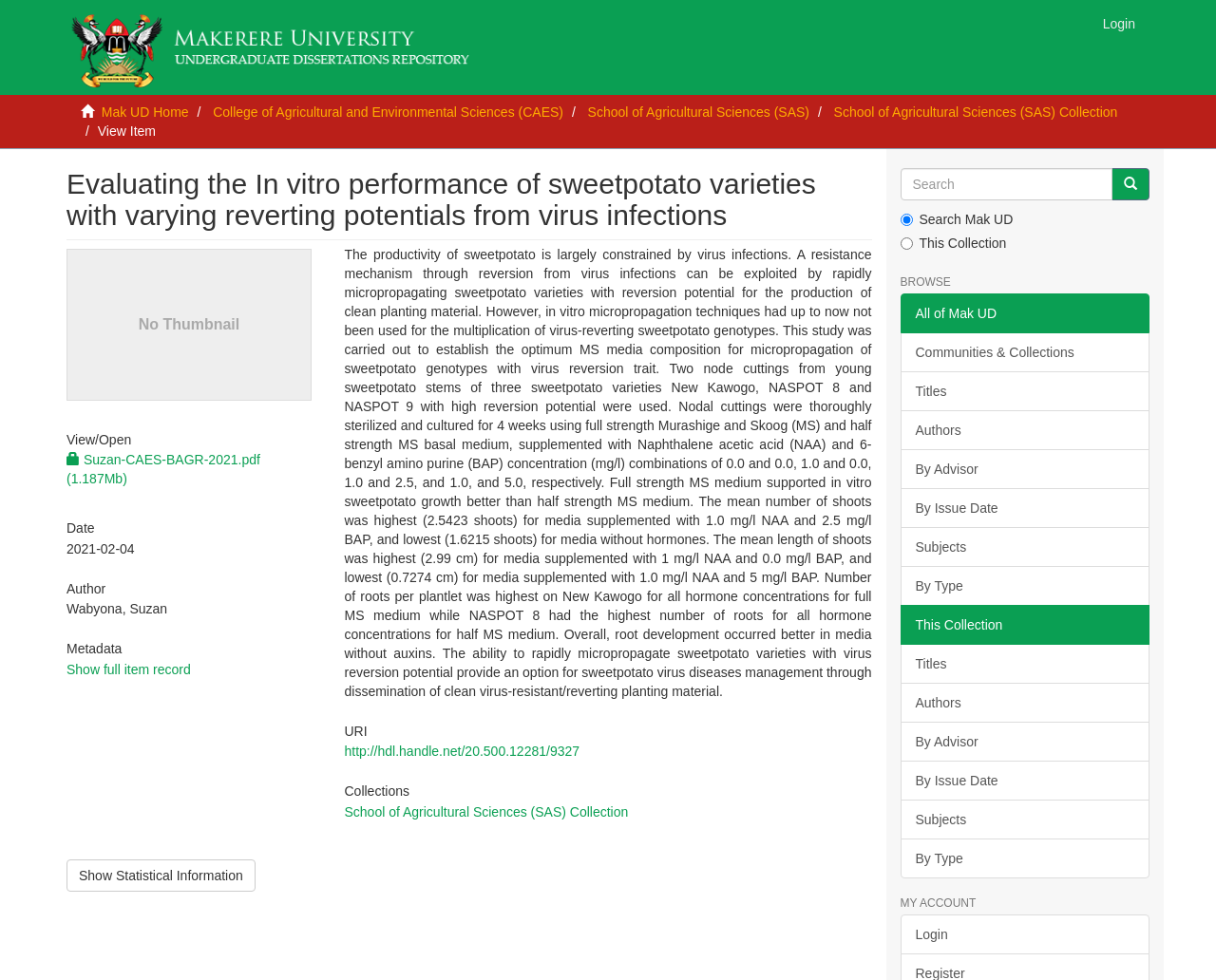Please provide a short answer using a single word or phrase for the question:
What is the name of the author?

Wabyona, Suzan